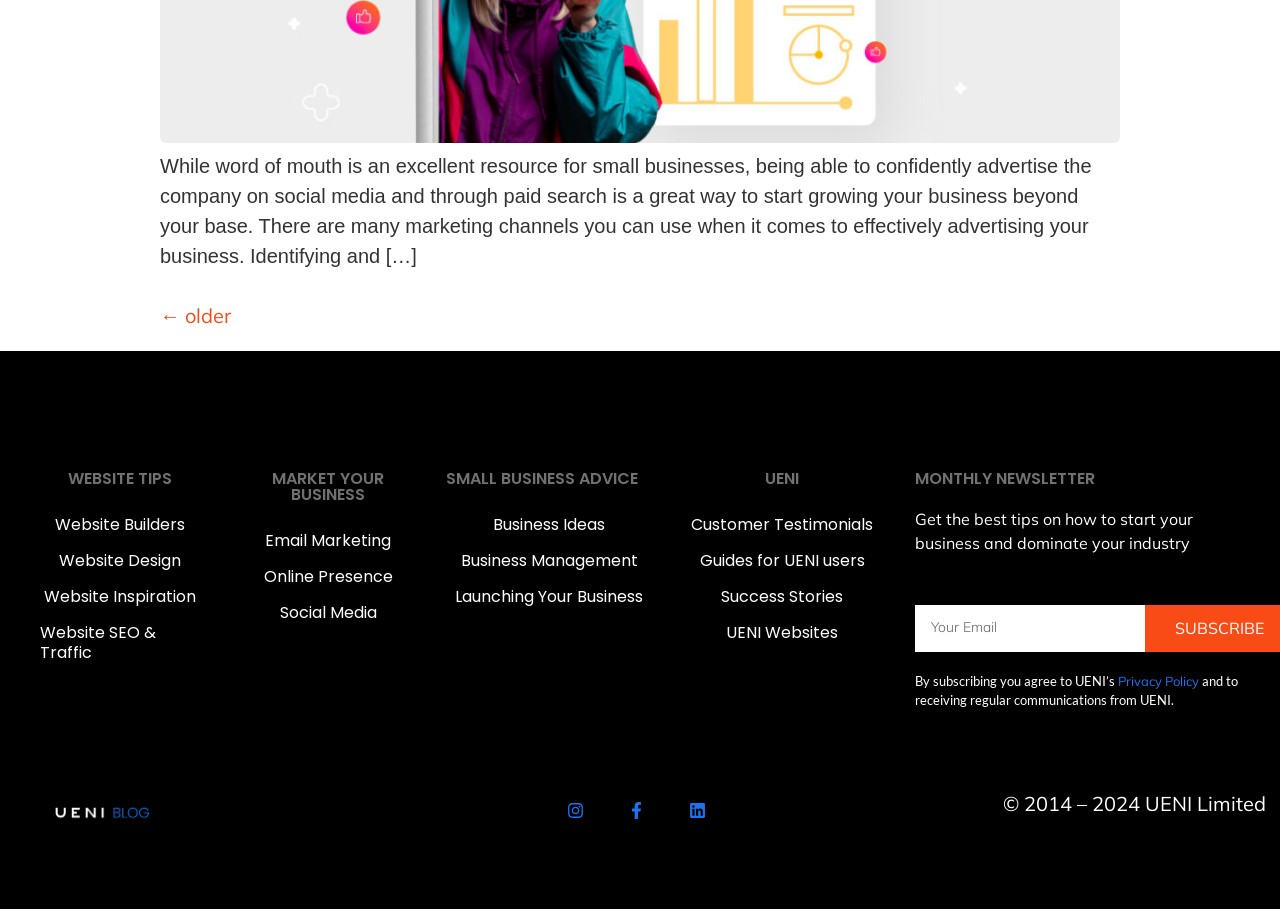Please provide the bounding box coordinates for the UI element as described: "events". The coordinates must be four floats between 0 and 1, represented as [left, top, right, bottom].

None